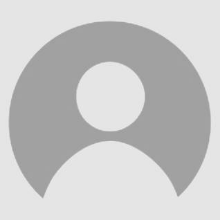How many times has Dillon Fondren returned to the stage?
Using the image as a reference, give a one-word or short phrase answer.

fifth time